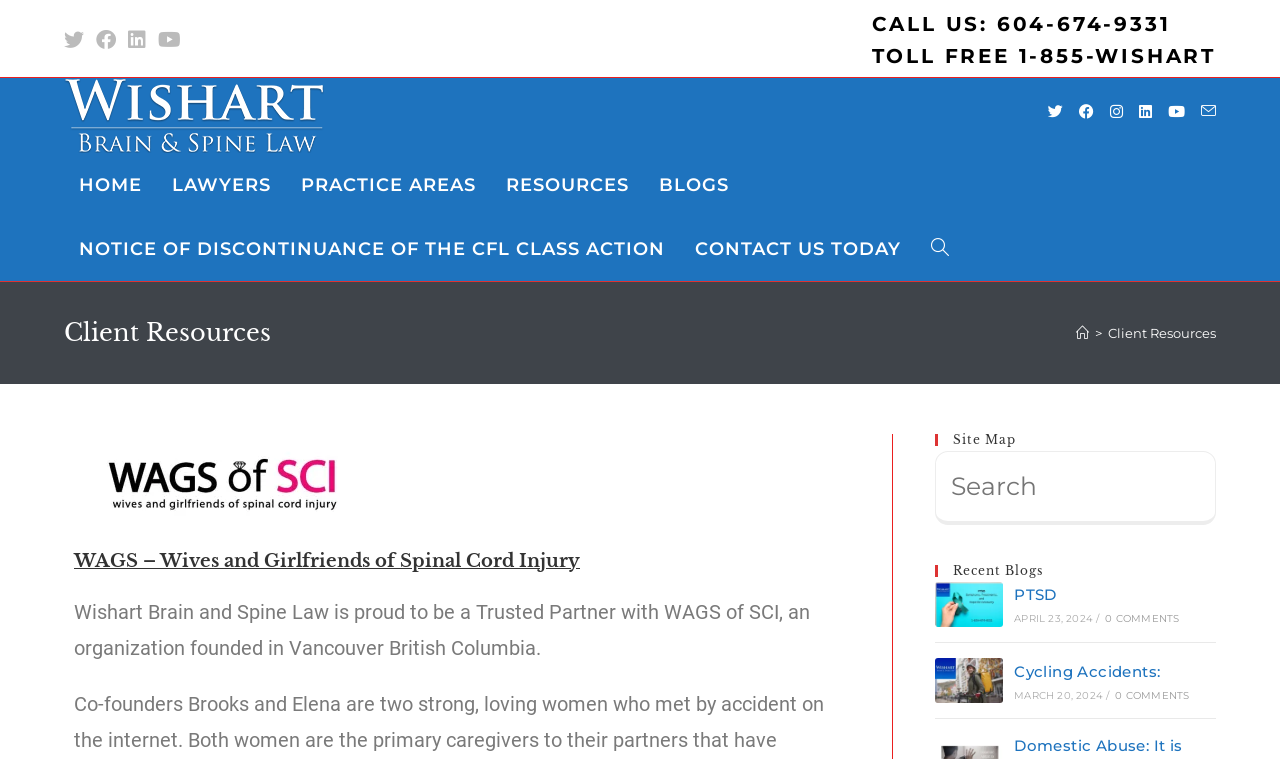What is the name of the organization that Wishart Brain and Spine Law is proud to be a Trusted Partner with?
From the image, respond using a single word or phrase.

WAGS of SCI